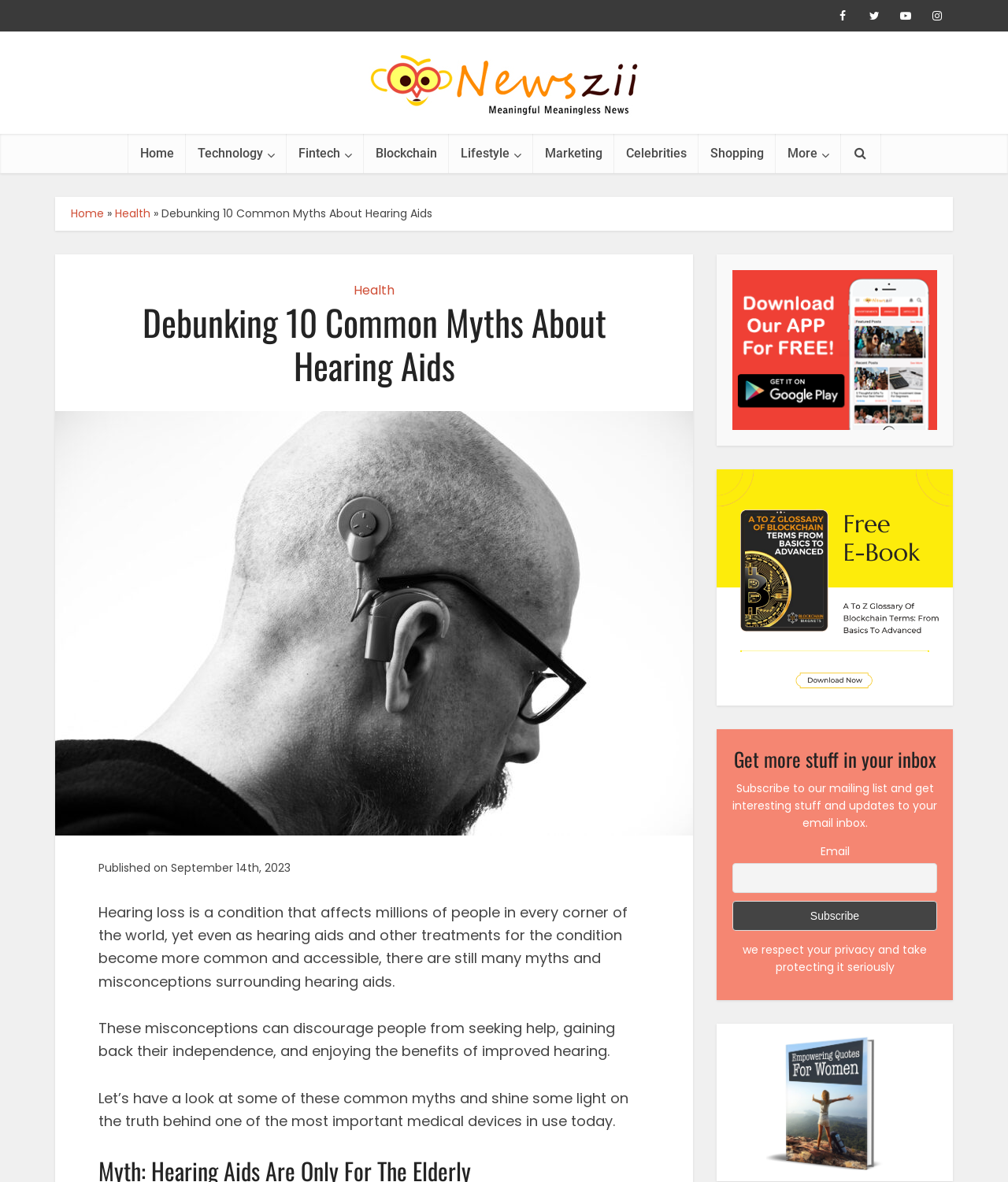What is the topic of the article?
Based on the visual content, answer with a single word or a brief phrase.

Hearing Aids